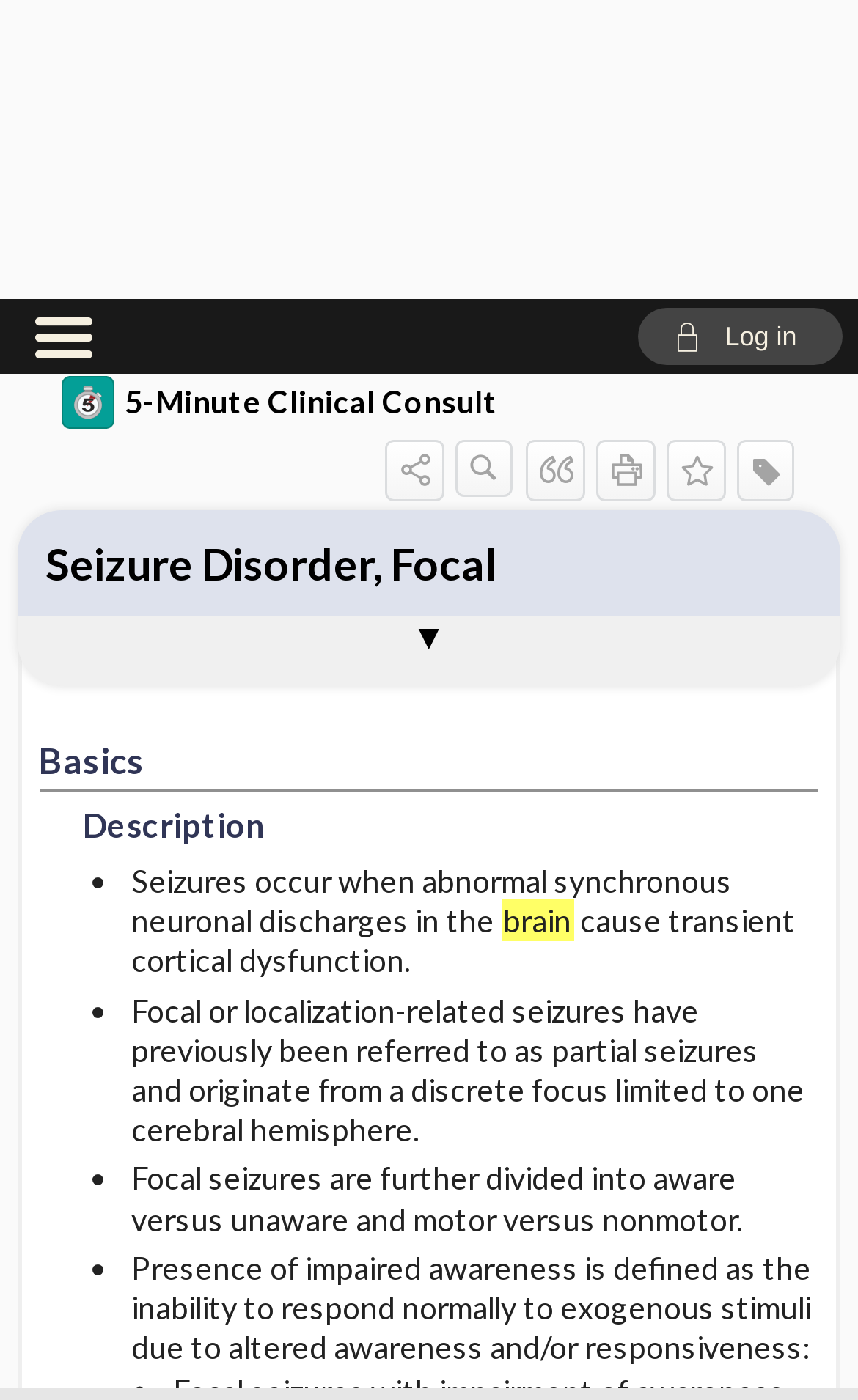Locate the coordinates of the bounding box for the clickable region that fulfills this instruction: "Read the entire topic".

[0.267, 0.864, 0.733, 0.911]